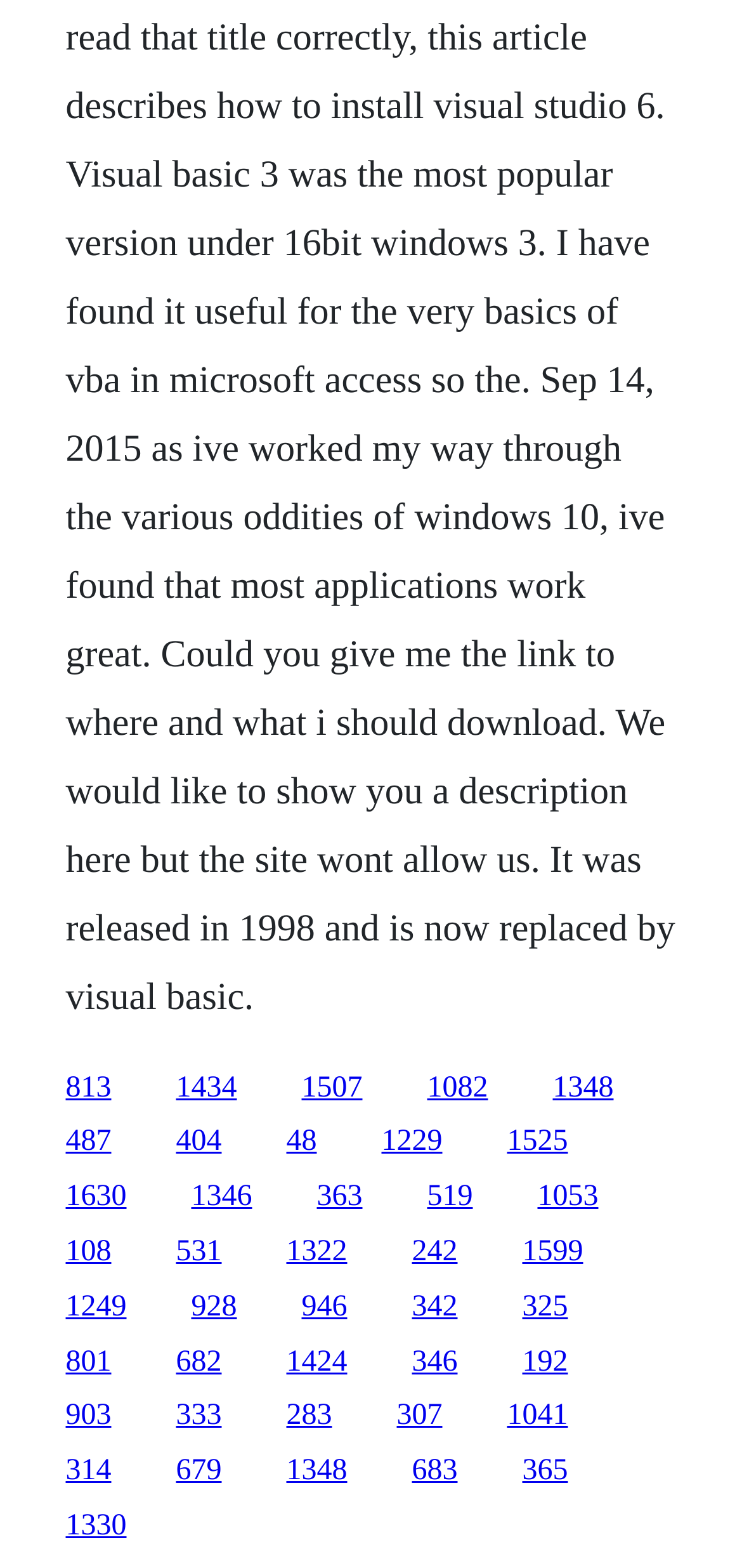Locate the bounding box for the described UI element: "679". Ensure the coordinates are four float numbers between 0 and 1, formatted as [left, top, right, bottom].

[0.237, 0.928, 0.299, 0.948]